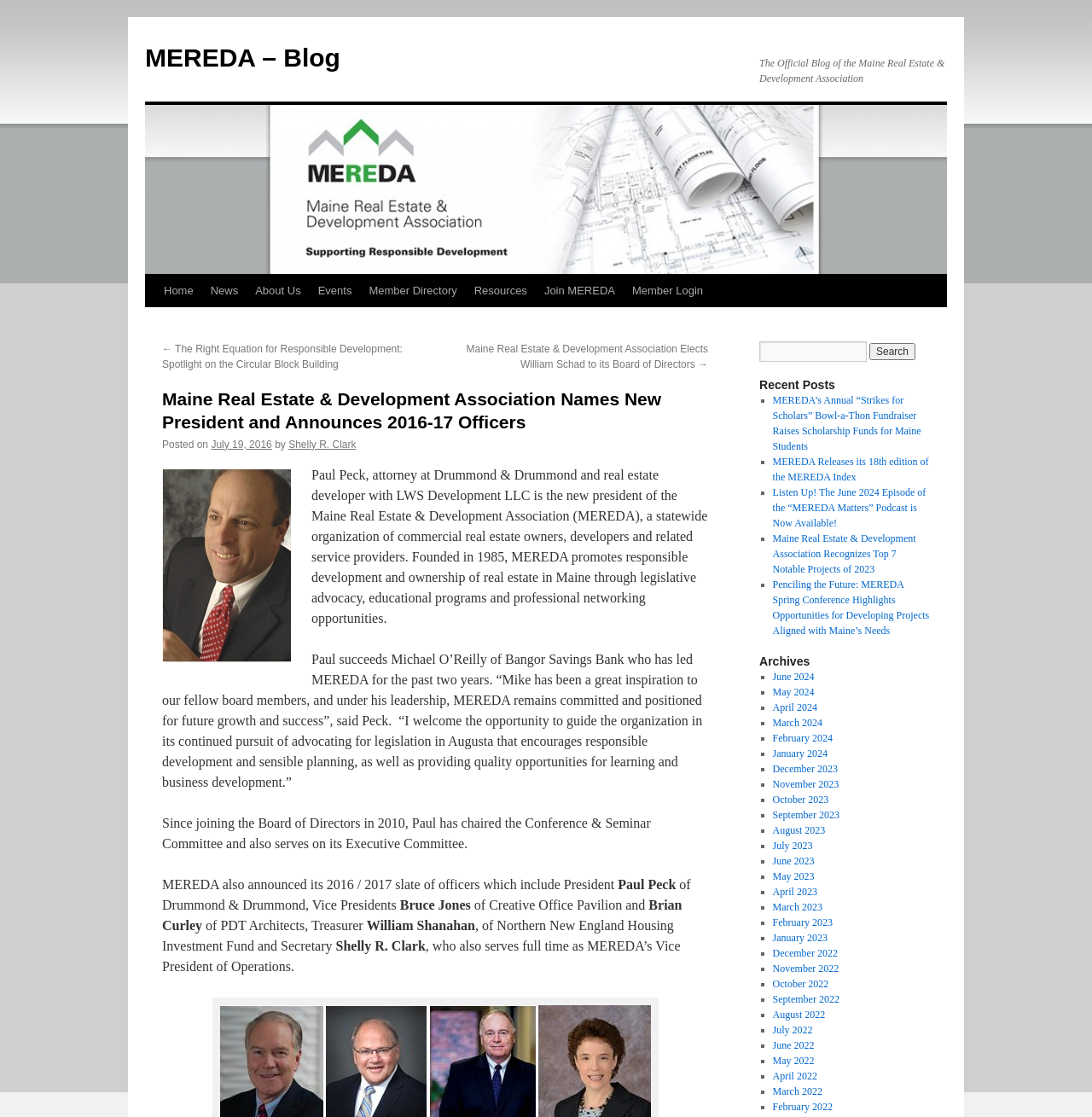Please specify the bounding box coordinates of the area that should be clicked to accomplish the following instruction: "Read the latest news". The coordinates should consist of four float numbers between 0 and 1, i.e., [left, top, right, bottom].

[0.185, 0.246, 0.226, 0.275]